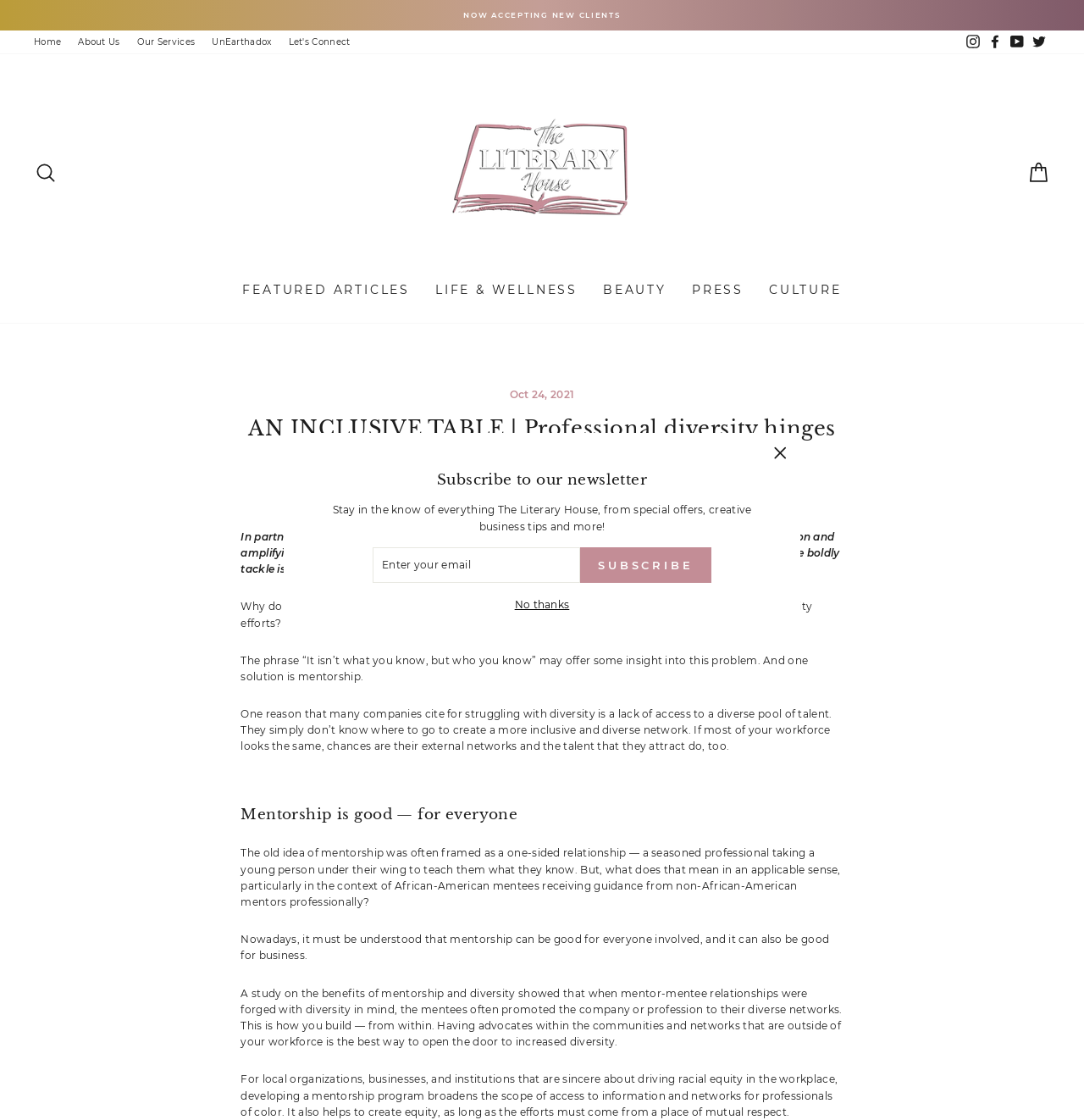Find and indicate the bounding box coordinates of the region you should select to follow the given instruction: "Click the 'Home' link".

[0.023, 0.028, 0.064, 0.048]